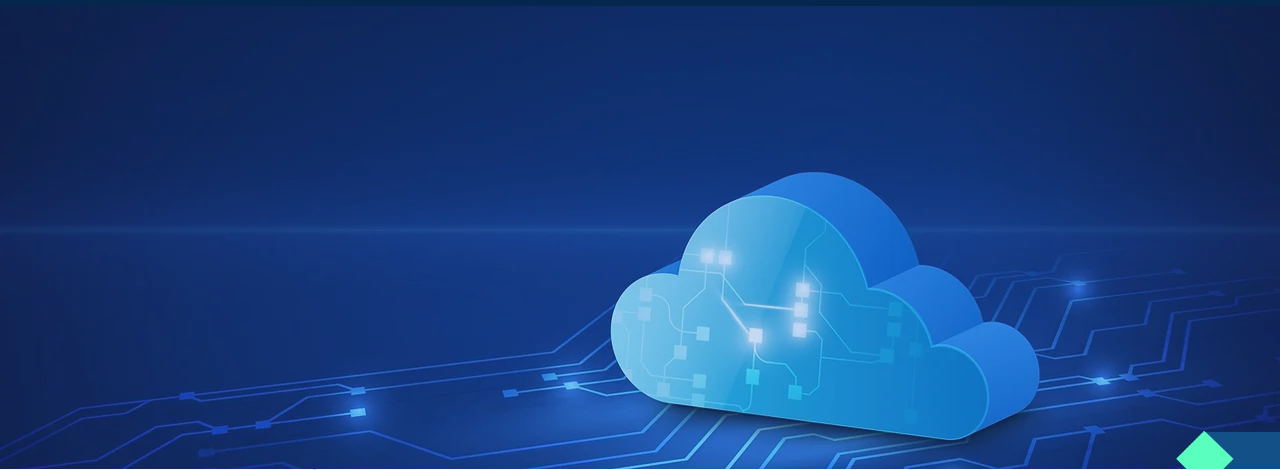Describe all the visual components present in the image.

The image features a stylized cloud icon set against a deep blue background, symbolizing cloud computing and digital connectivity. The cloud is illustrated in a gradient of light blue, adorned with circuit patterns that represent data flow and technology. Below the cloud, intricate lines and nodes enhance the theme of interconnected systems and digital infrastructure. This imagery effectively conveys concepts central to modern cloud solutions, reflecting the innovative approach of Azure Direct in harnessing the power of the Microsoft Cloud for organizations.